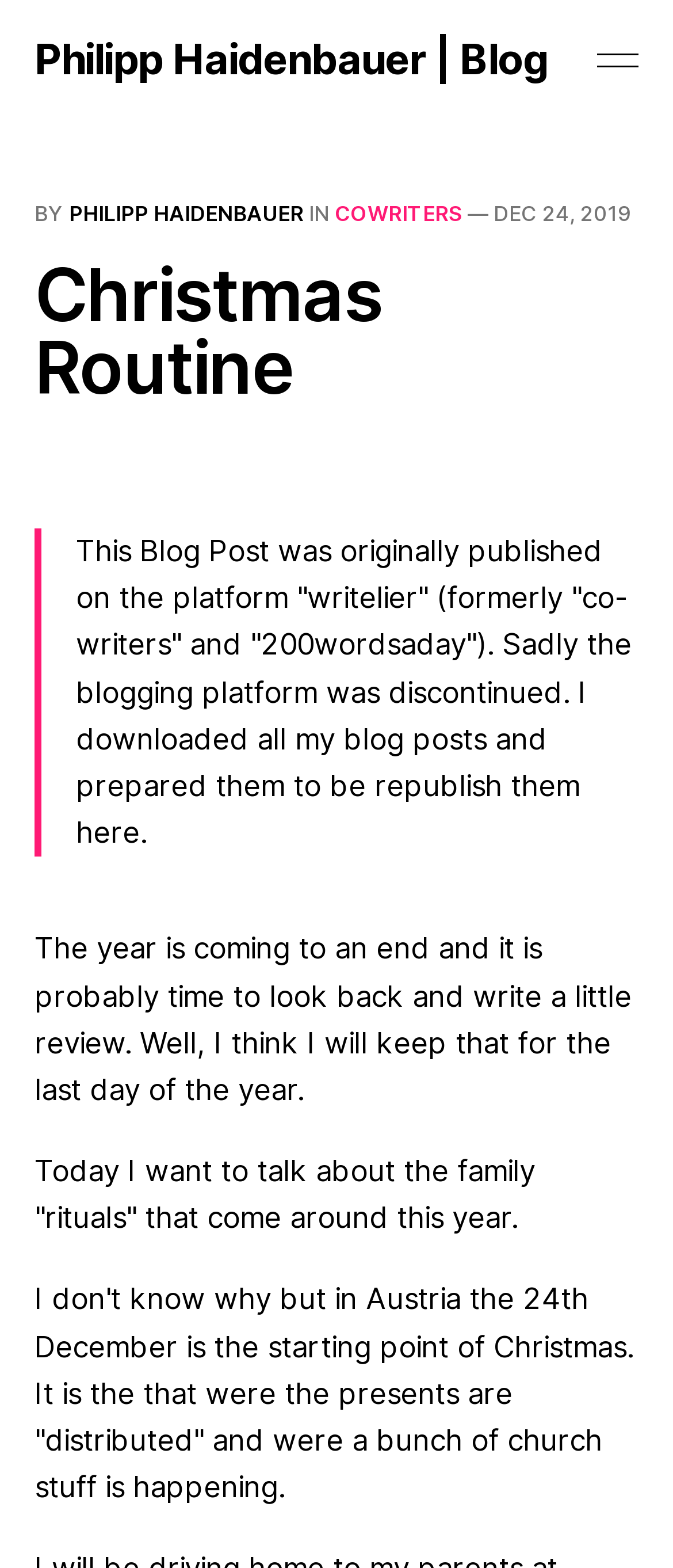What is the author's intention for the last day of the year?
Answer the question with a single word or phrase, referring to the image.

write a review